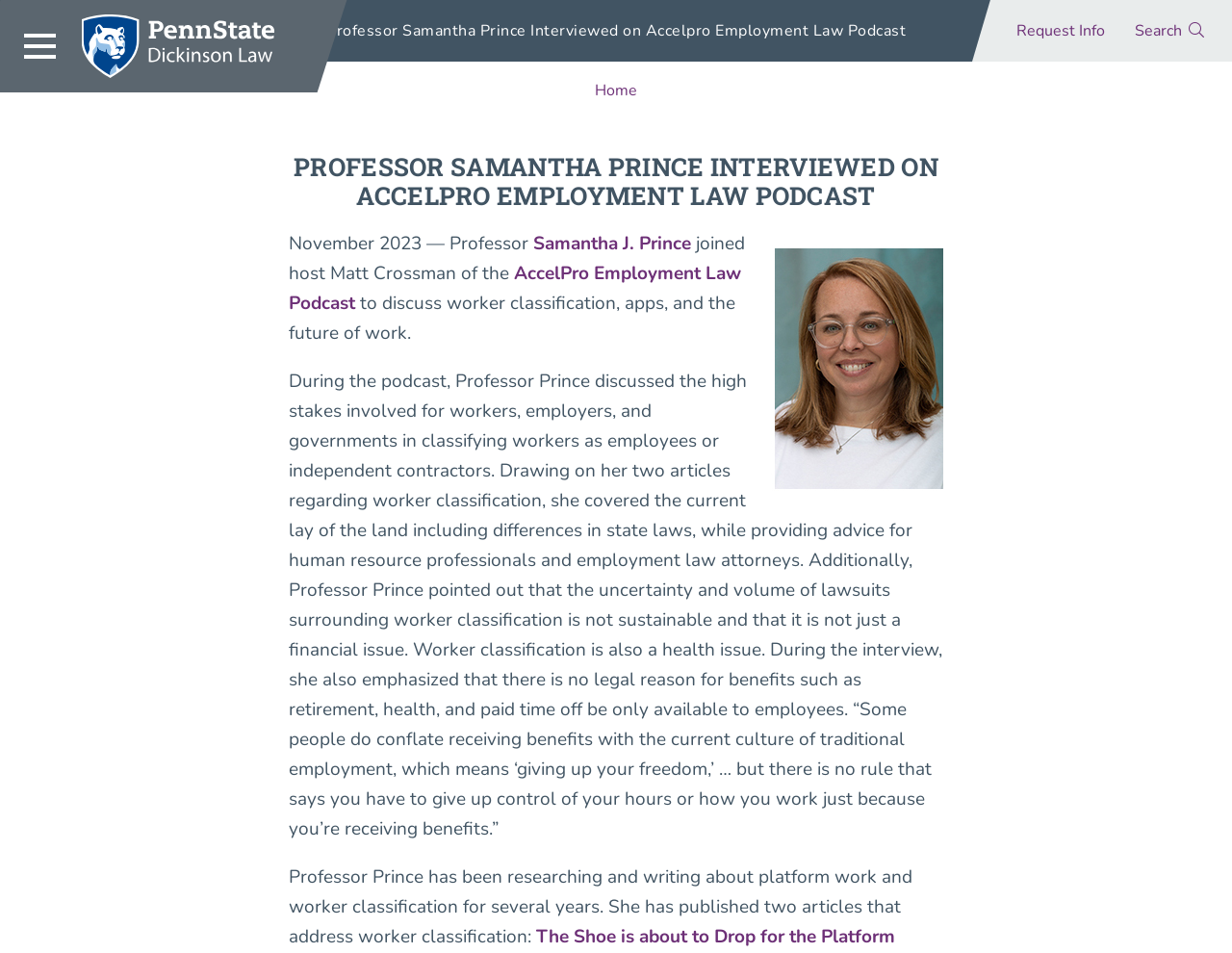Select the bounding box coordinates of the element I need to click to carry out the following instruction: "Go to Law Library".

[0.0, 0.047, 0.258, 0.1]